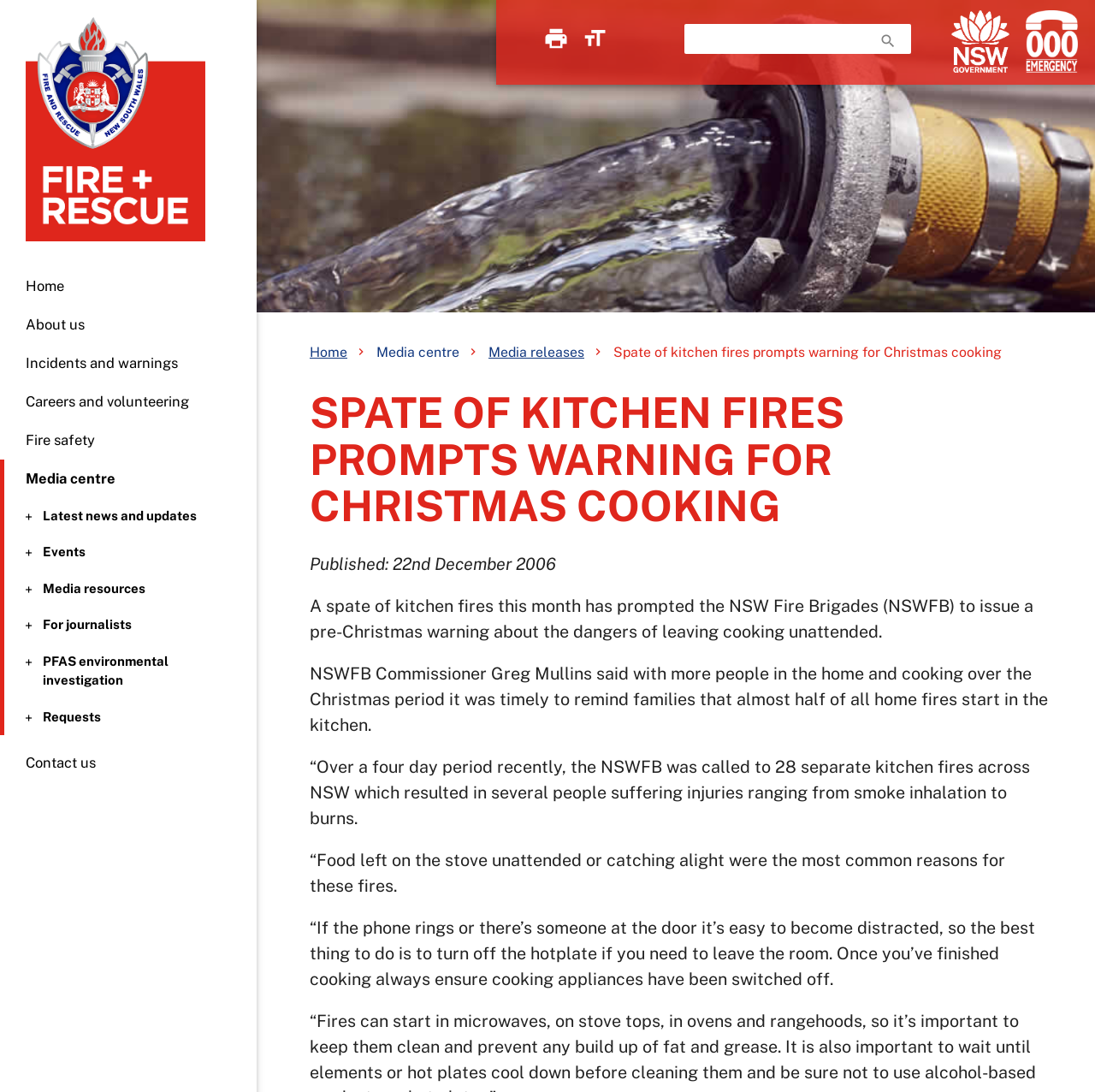Please provide the bounding box coordinates for the element that needs to be clicked to perform the following instruction: "Read latest news and updates". The coordinates should be given as four float numbers between 0 and 1, i.e., [left, top, right, bottom].

[0.004, 0.464, 0.227, 0.481]